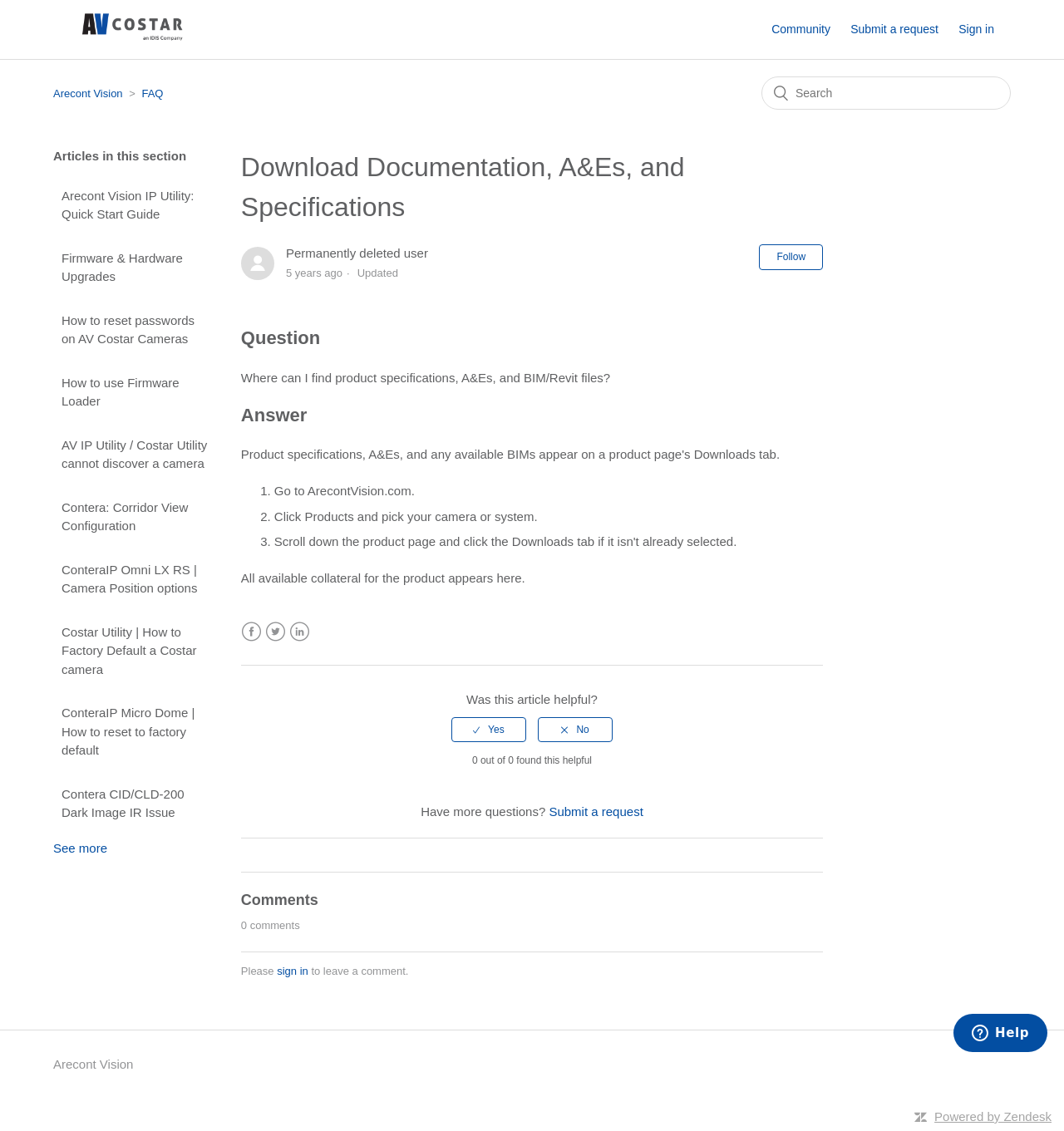How many comments are there on this article?
Answer the question with a thorough and detailed explanation.

At the bottom of the webpage, there is a comments section, which shows that there are 0 comments on this article.